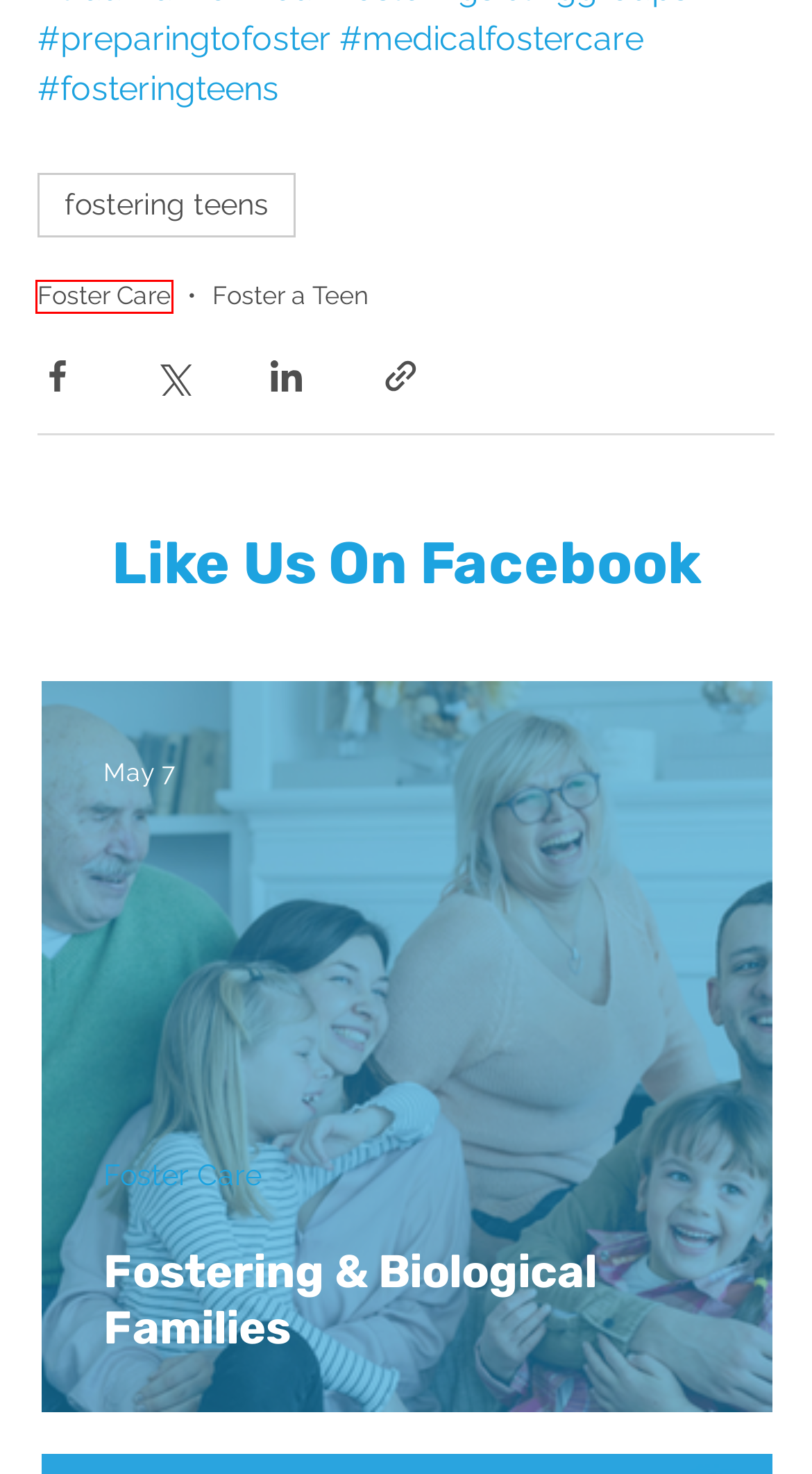Examine the screenshot of a webpage with a red bounding box around an element. Then, select the webpage description that best represents the new page after clicking the highlighted element. Here are the descriptions:
A. Foster Care
B. #preparingtofoster
C. Foster a Teen
D. Become a Foster Parent | Encourage Foster Care | Wooster
E. #fosteringteens
F. fostering teens | Encourage Foster
G. Fostering & Biological Families
H. #medicalfostercare

A